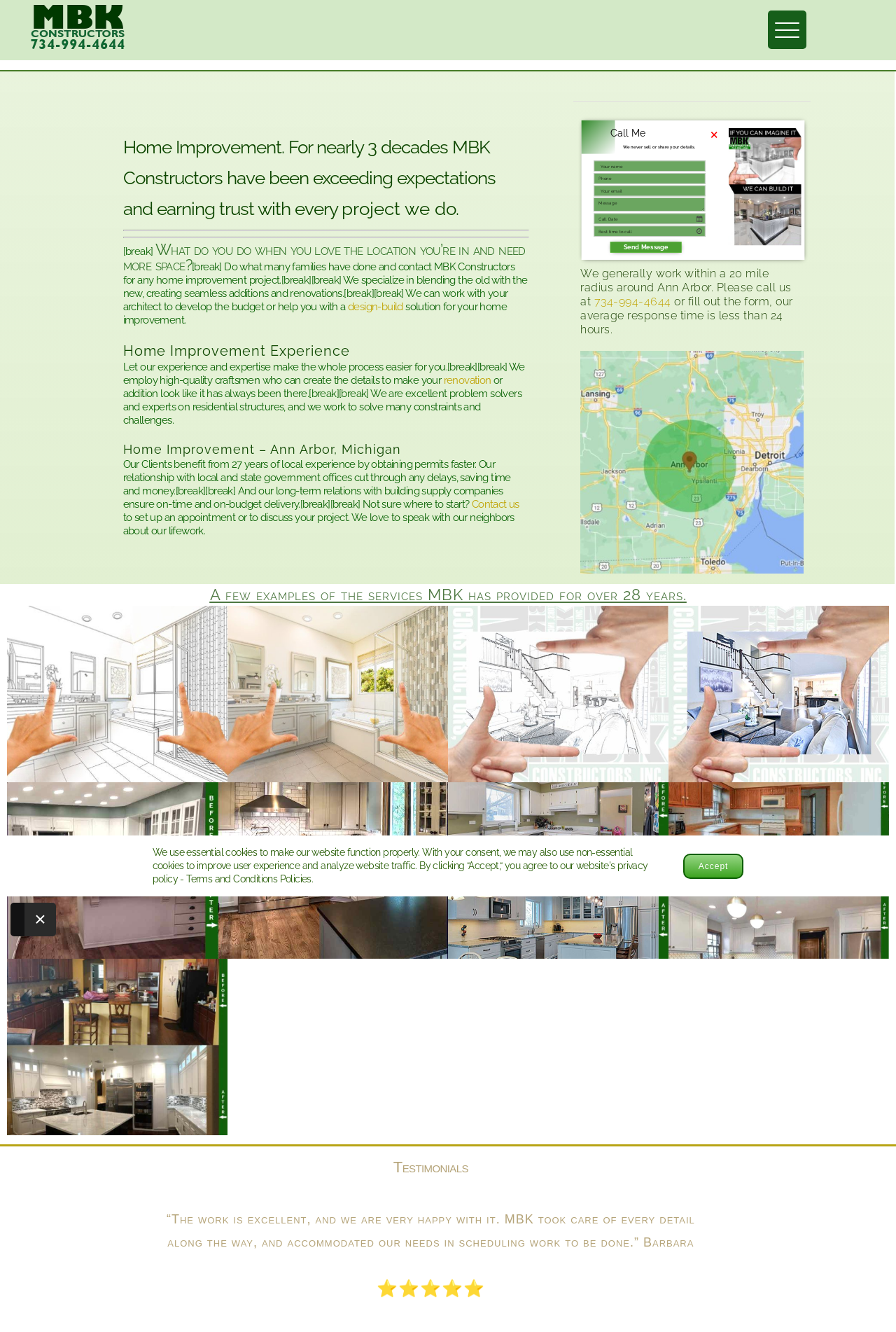Pinpoint the bounding box coordinates of the area that should be clicked to complete the following instruction: "Call the phone number '734-994-4644'". The coordinates must be given as four float numbers between 0 and 1, i.e., [left, top, right, bottom].

[0.663, 0.222, 0.749, 0.232]